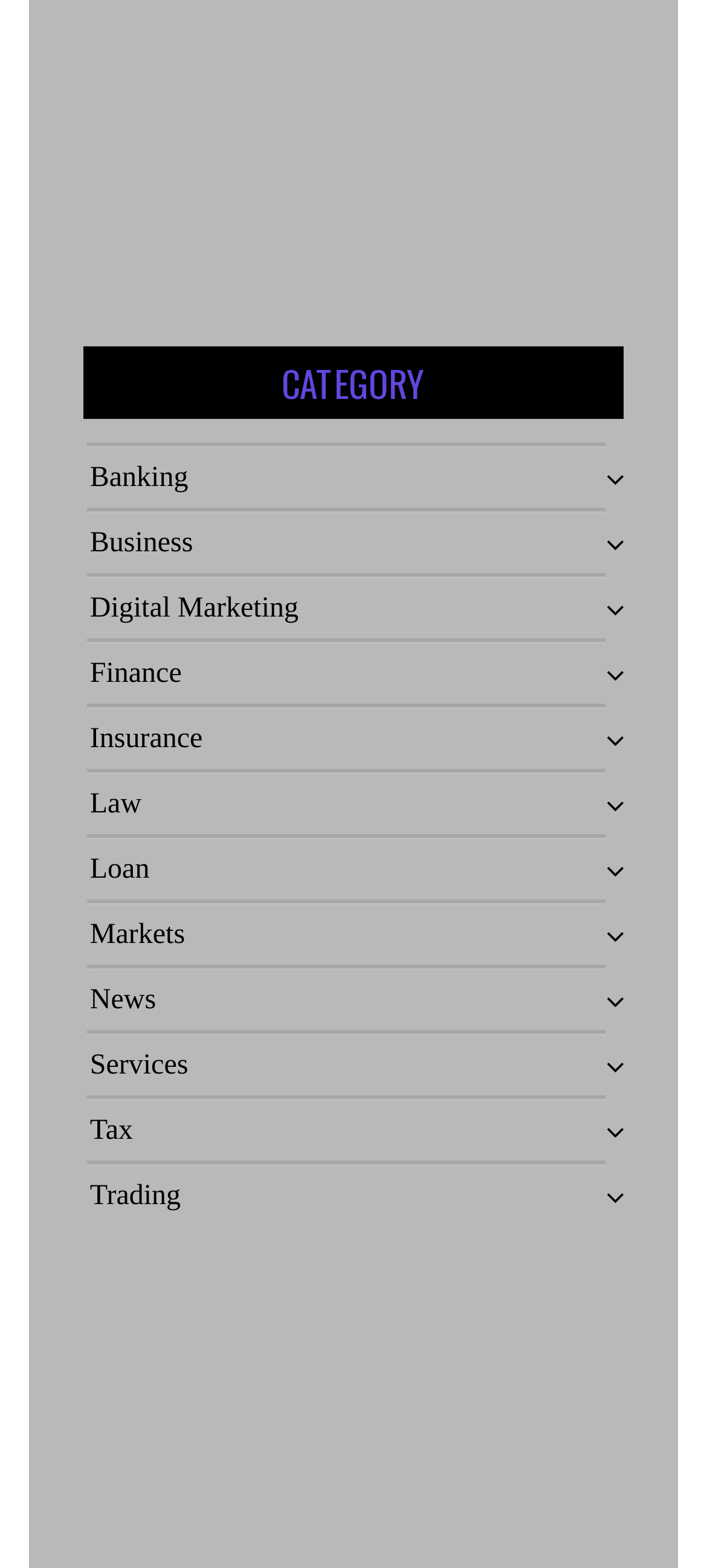What is the first category listed on the webpage?
Can you provide a detailed and comprehensive answer to the question?

By examining the links on the webpage, I can see that the first category listed is 'Banking'.